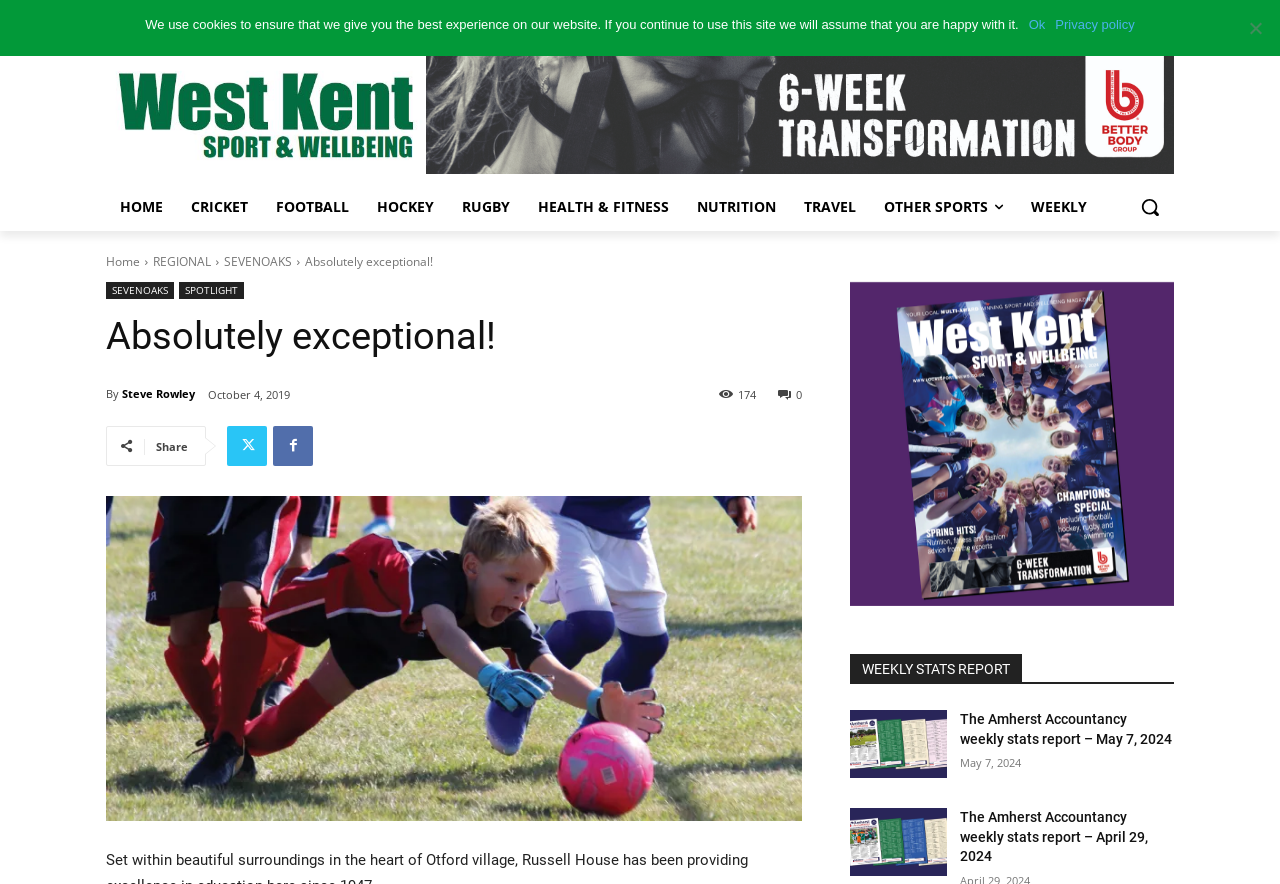What is the date of the latest article?
Respond to the question with a single word or phrase according to the image.

May 12, 2024